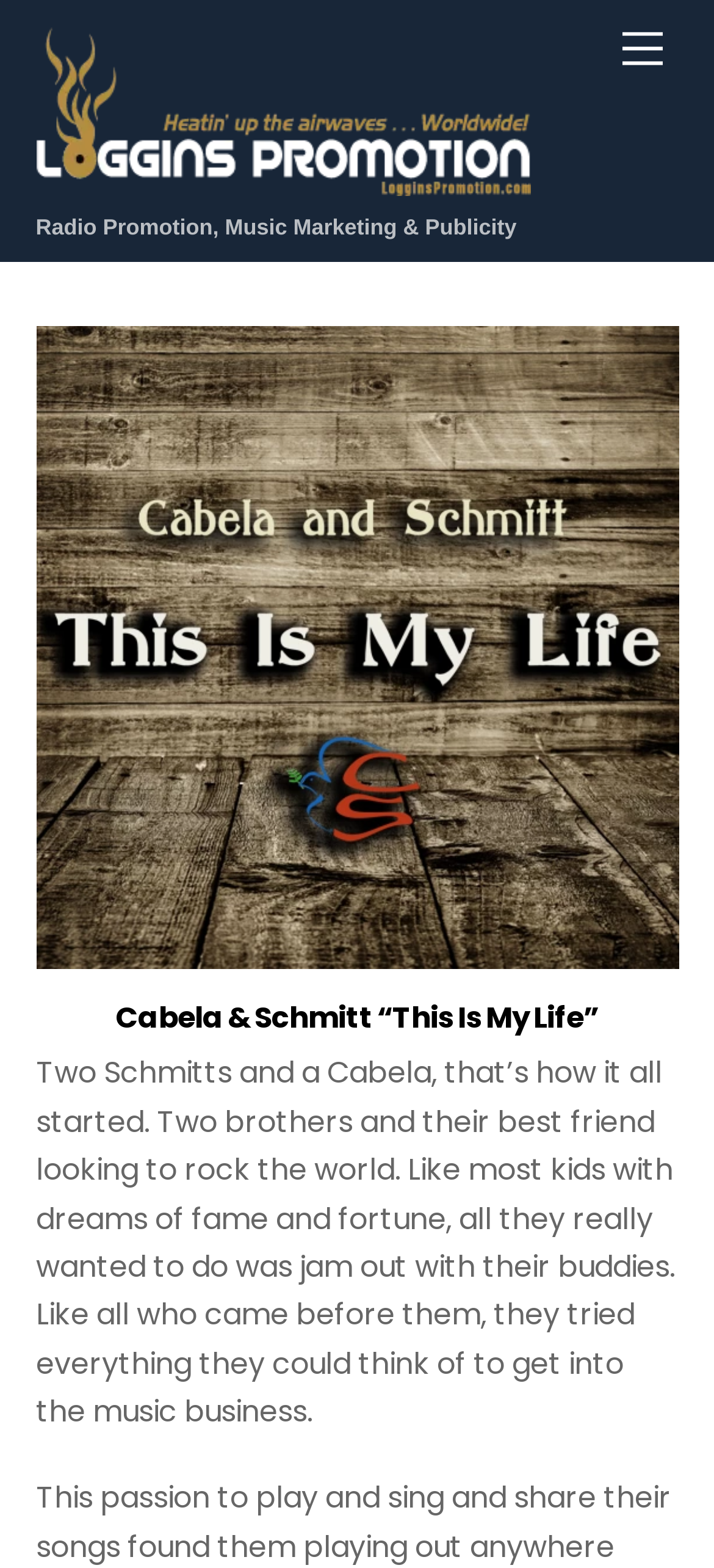What is the name of the album?
With the help of the image, please provide a detailed response to the question.

The name of the album can be found in the middle of the webpage, where it is written as 'Cabela & Schmitt “This Is My Life”' with a cover image of the album next to it.